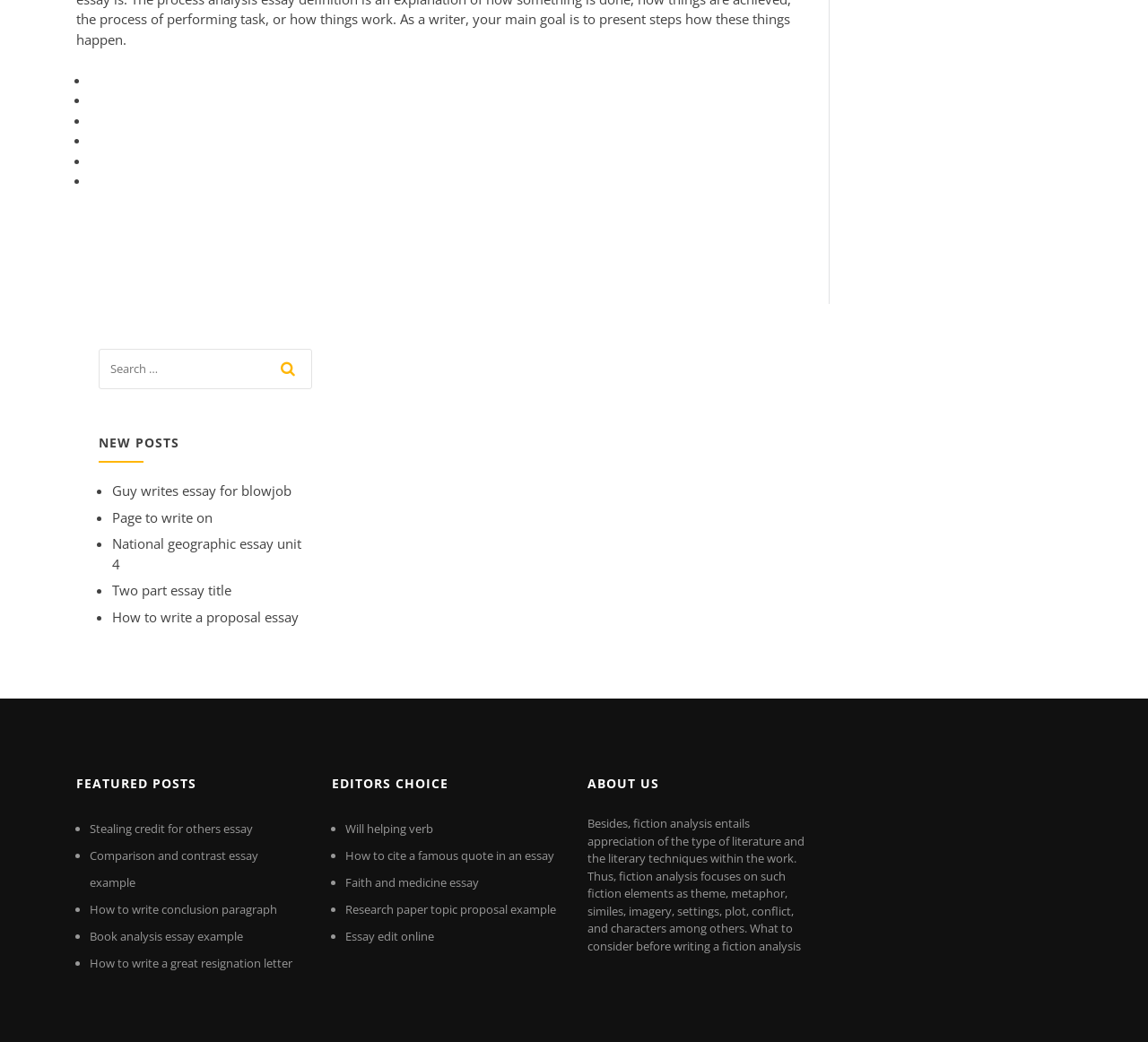Identify the bounding box of the HTML element described here: "Research paper topic proposal example". Provide the coordinates as four float numbers between 0 and 1: [left, top, right, bottom].

[0.301, 0.865, 0.484, 0.881]